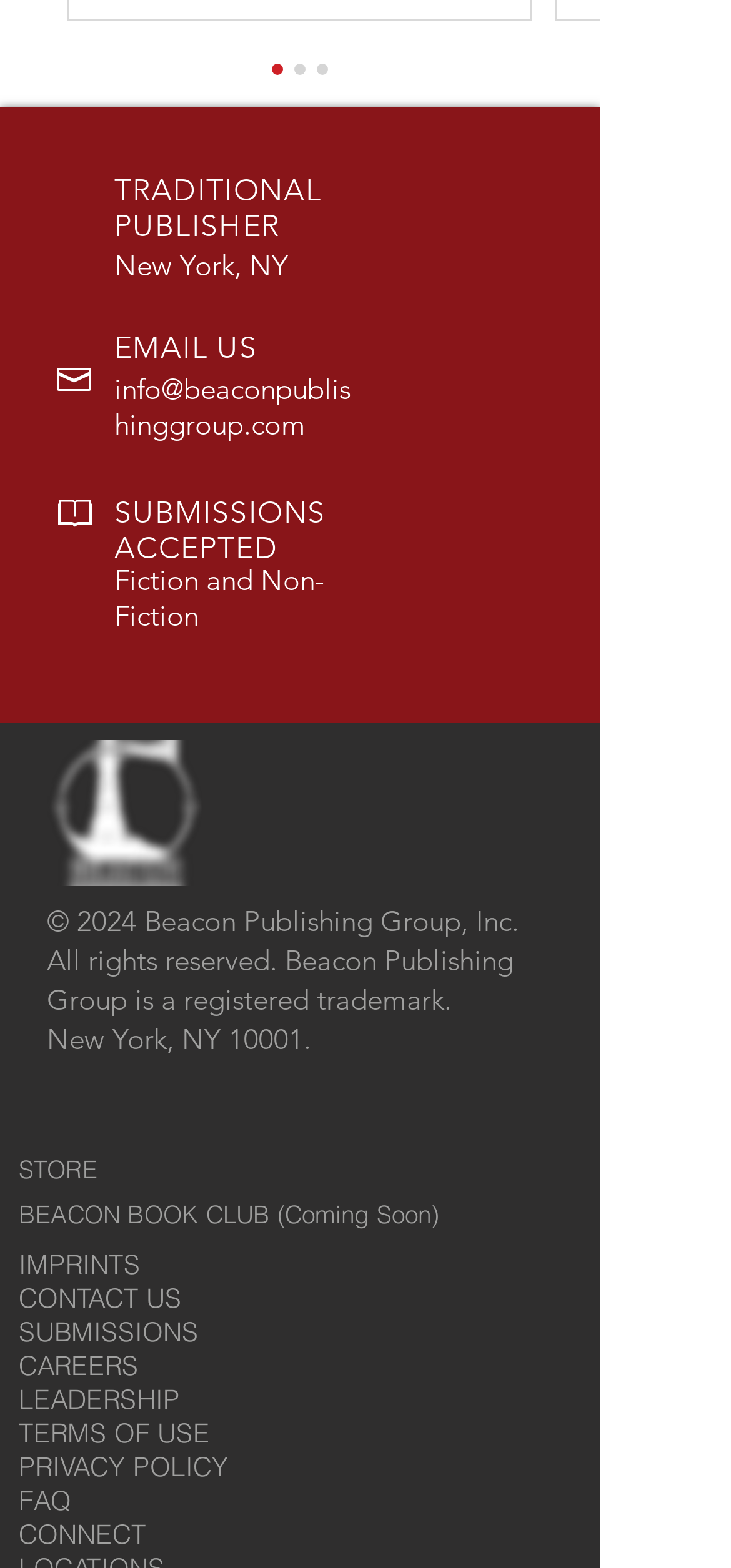Pinpoint the bounding box coordinates of the element you need to click to execute the following instruction: "Contact us". The bounding box should be represented by four float numbers between 0 and 1, in the format [left, top, right, bottom].

[0.026, 0.818, 0.249, 0.839]